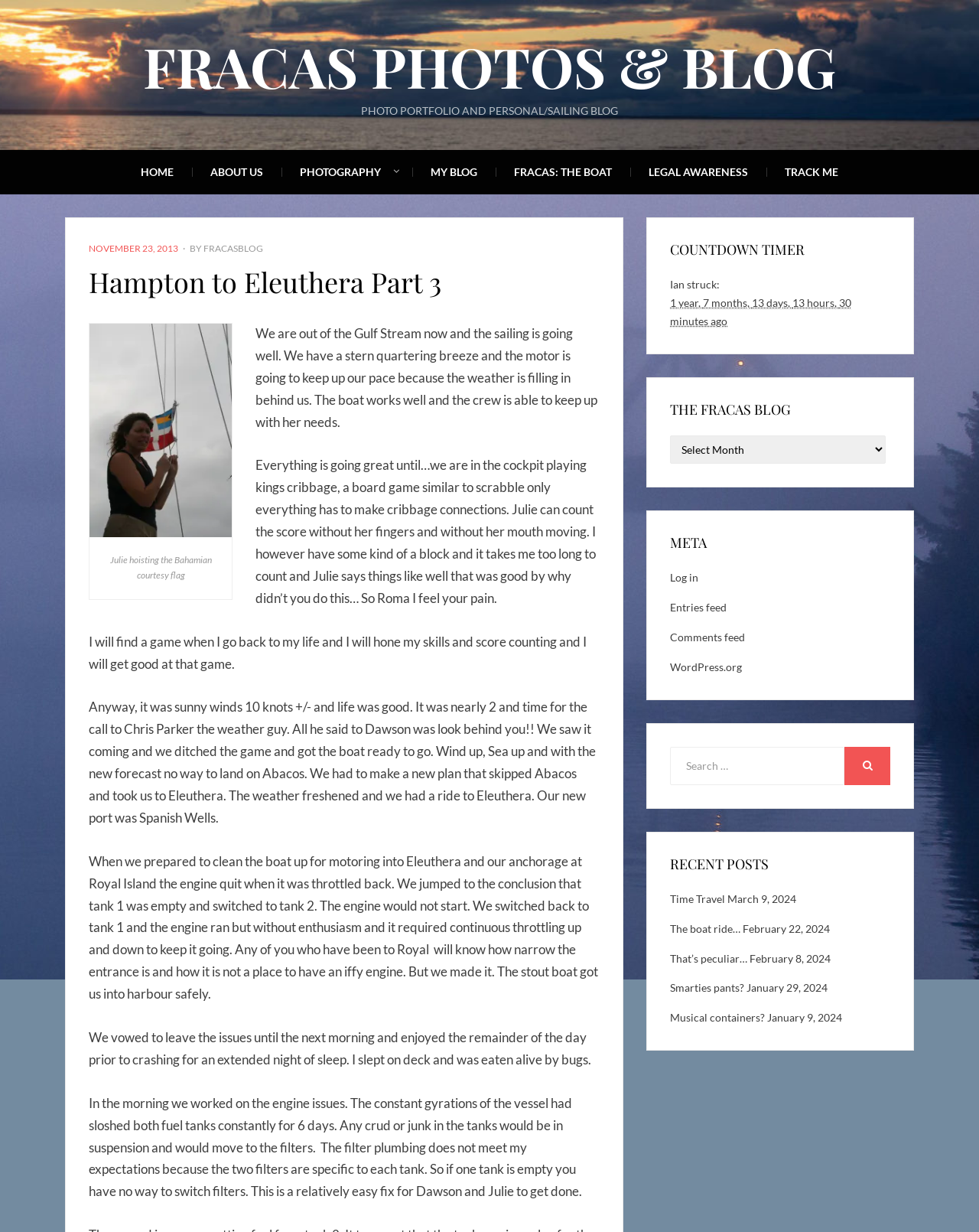Provide a brief response to the question below using a single word or phrase: 
What is the date of the most recent blog post?

March 9, 2024